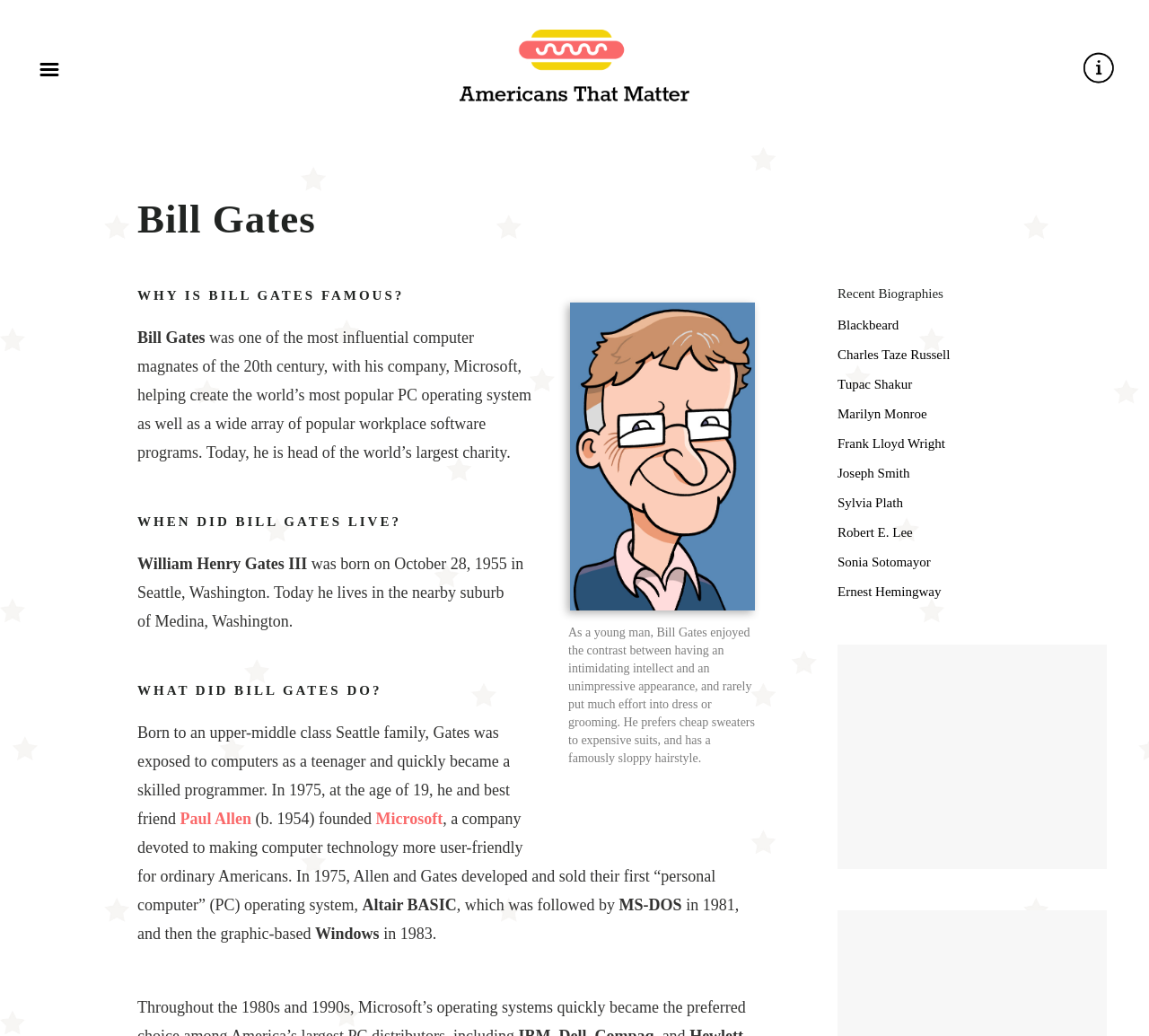Give a concise answer using only one word or phrase for this question:
What is the name of Bill Gates' famous hairstyle?

sloppy